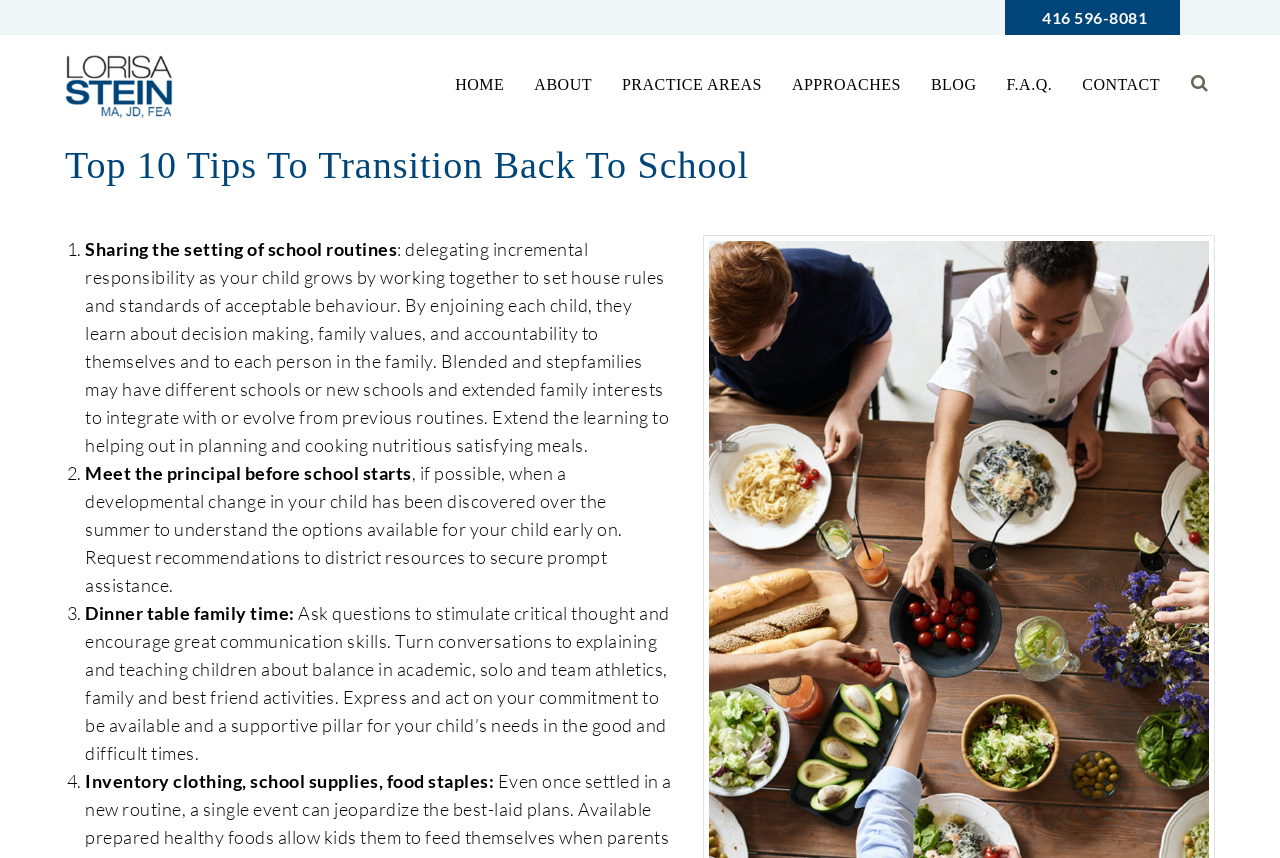Describe in detail what you see on the webpage.

The webpage is about providing tips for transitioning back to school, specifically the top 10 tips. At the top left corner, there is a logo image with a link to it. Below the logo, there is a heading that reads "Top 10 Tips To Transition Back To School". 

On the top right corner, there are several links to different sections of the website, including "HOME", "ABOUT", "PRACTICE AREAS", "APPROACHES", "BLOG", "F.A.Q.", and "CONTACT". 

Below the heading, there is a list of tips, each marked with a number (1, 2, 3, 4, etc.). The first tip is about sharing the setting of school routines, delegating incremental responsibility to children, and teaching them about decision making and accountability. The second tip is about meeting the principal before school starts to understand the options available for the child. The third tip is about having dinner table family time, asking questions to stimulate critical thought, and encouraging great communication skills. The fourth tip is about inventorying clothing, school supplies, and food staples. 

There is also a phone number "416 596-8081" at the top right corner, and an "Open/close search form" button at the top right corner.